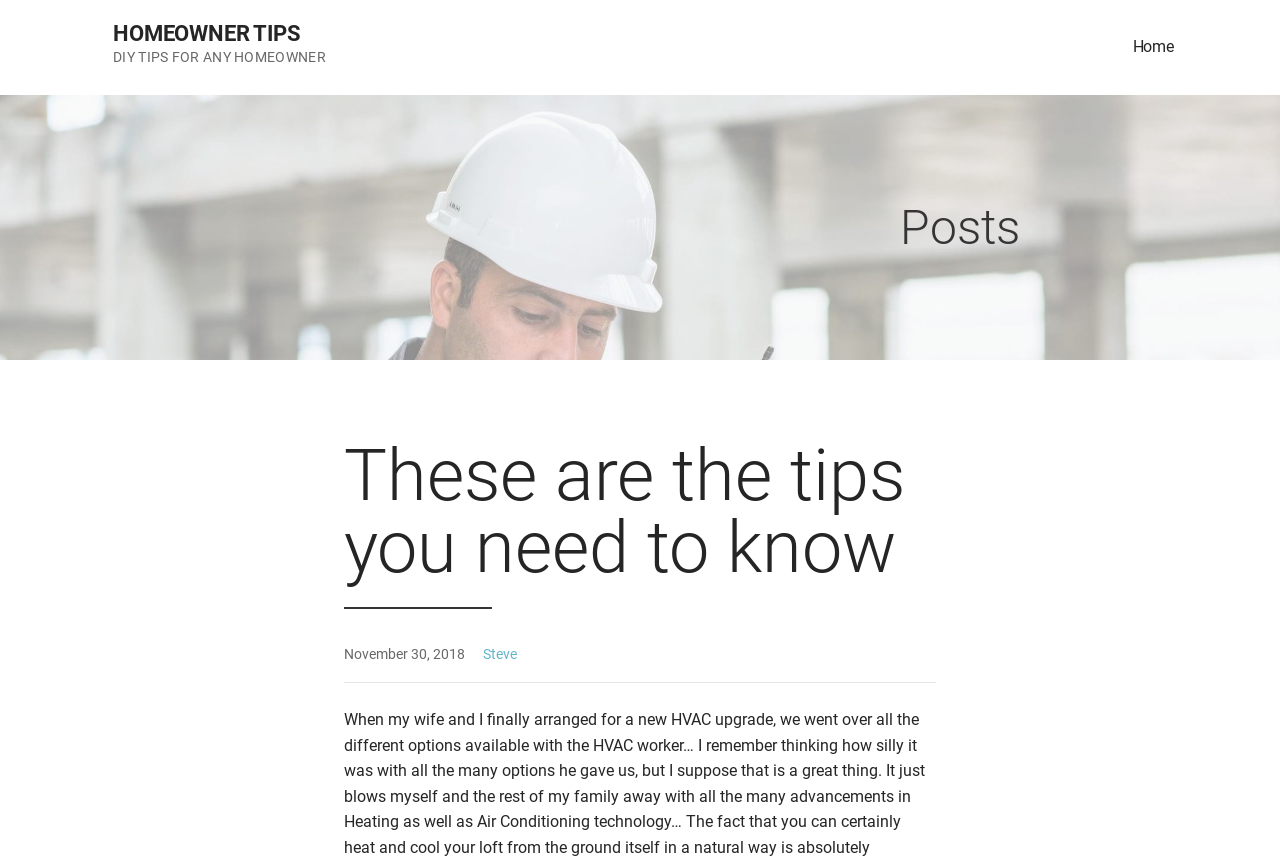Find the bounding box of the UI element described as: "Home". The bounding box coordinates should be given as four float values between 0 and 1, i.e., [left, top, right, bottom].

[0.872, 0.0, 0.93, 0.11]